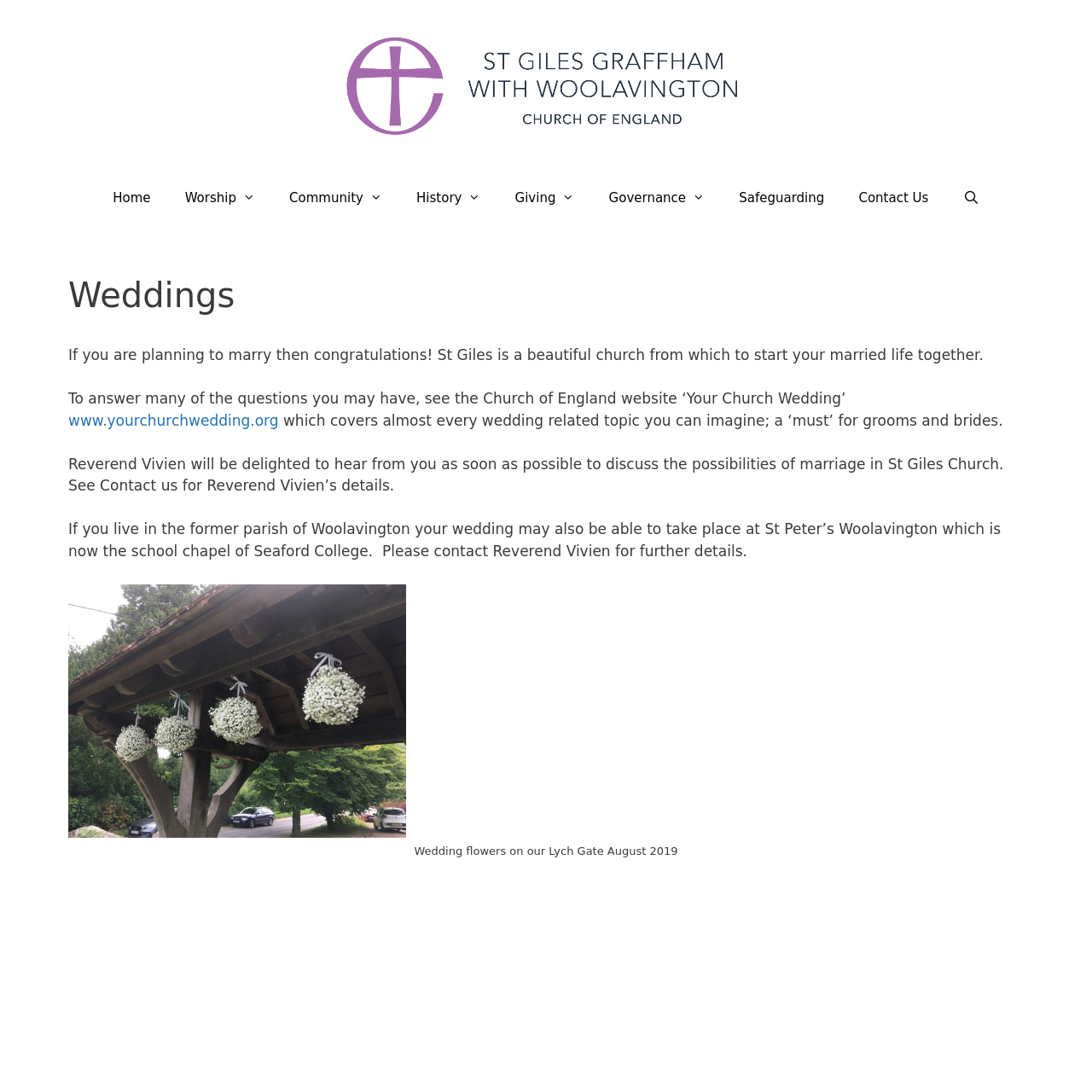What is the name of the school chapel where weddings may also take place? Based on the image, give a response in one word or a short phrase.

St Peter’s Woolavington